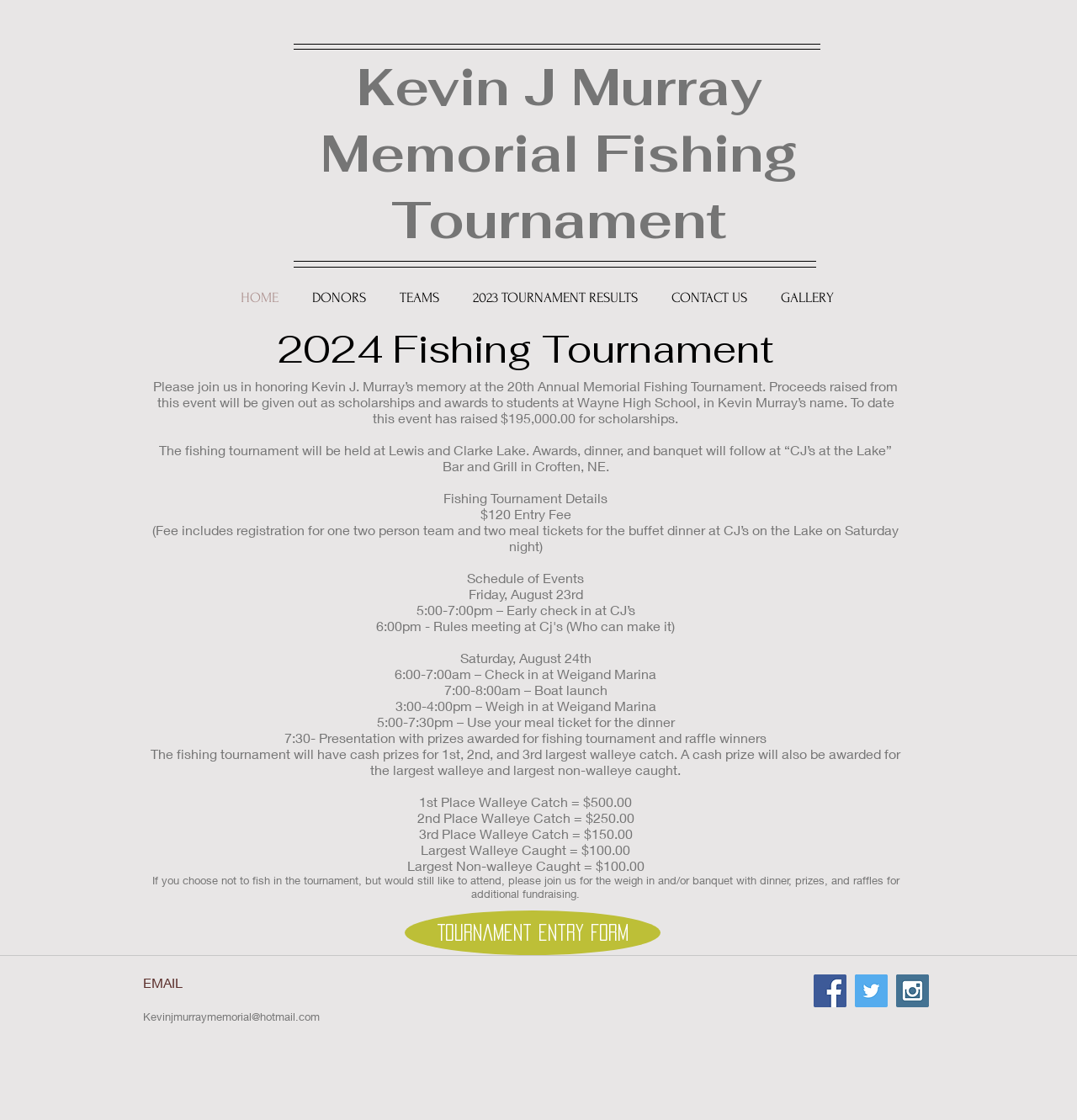Locate the bounding box coordinates of the UI element described by: "TEAMS". Provide the coordinates as four float numbers between 0 and 1, formatted as [left, top, right, bottom].

[0.355, 0.249, 0.423, 0.282]